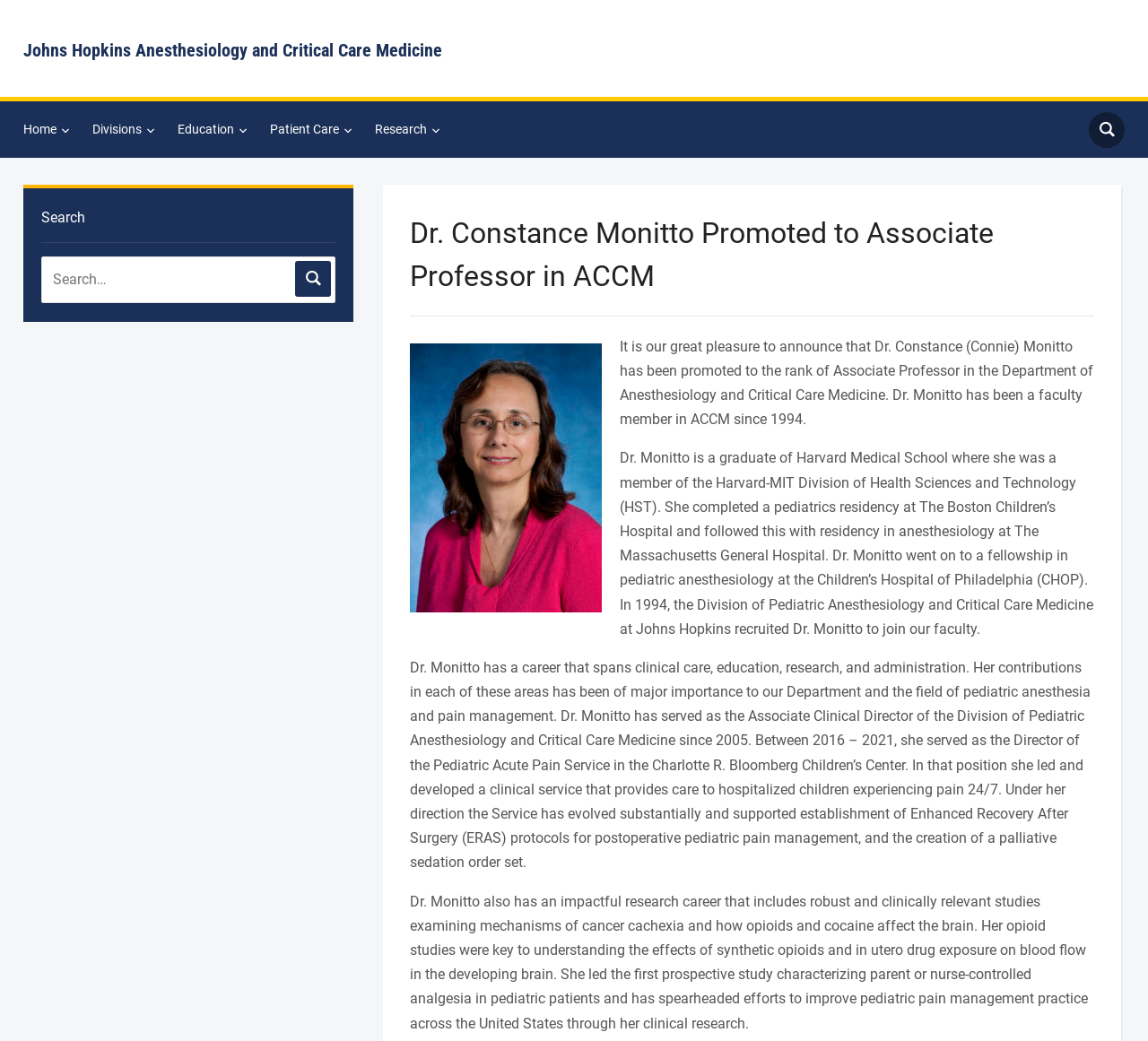Pinpoint the bounding box coordinates of the area that must be clicked to complete this instruction: "Enter search query".

[0.036, 0.247, 0.292, 0.291]